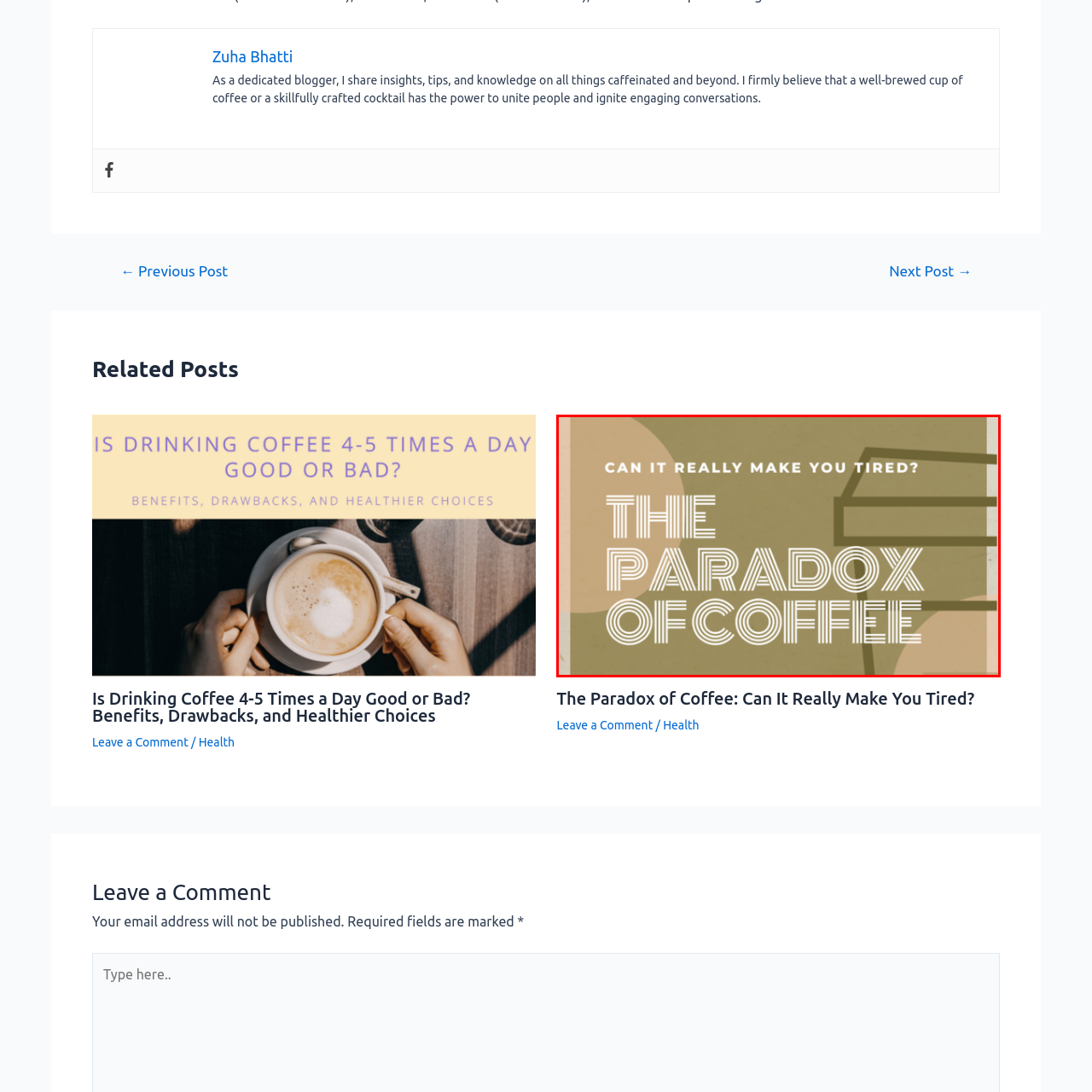Generate a detailed description of the content found inside the red-outlined section of the image.

The image presents a visually striking graphic titled "The Paradox of Coffee: Can It Really Make You Tired?" The design features bold, playful typography that highlights the contrasting nature of coffee, a beverage typically associated with alertness and energy, while questioning its potential to induce fatigue. The background includes soft geometric shapes in earthy tones, enhancing the aesthetic appeal and grounding the theme of the content. This intriguing graphic serves to introduce a deeper exploration of the effects of coffee on the body, enticing viewers to consider the complexities behind their daily caffeine consumption.